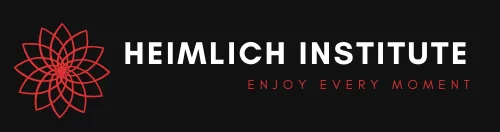Answer this question using a single word or a brief phrase:
What type of emblem is used in the design?

floral